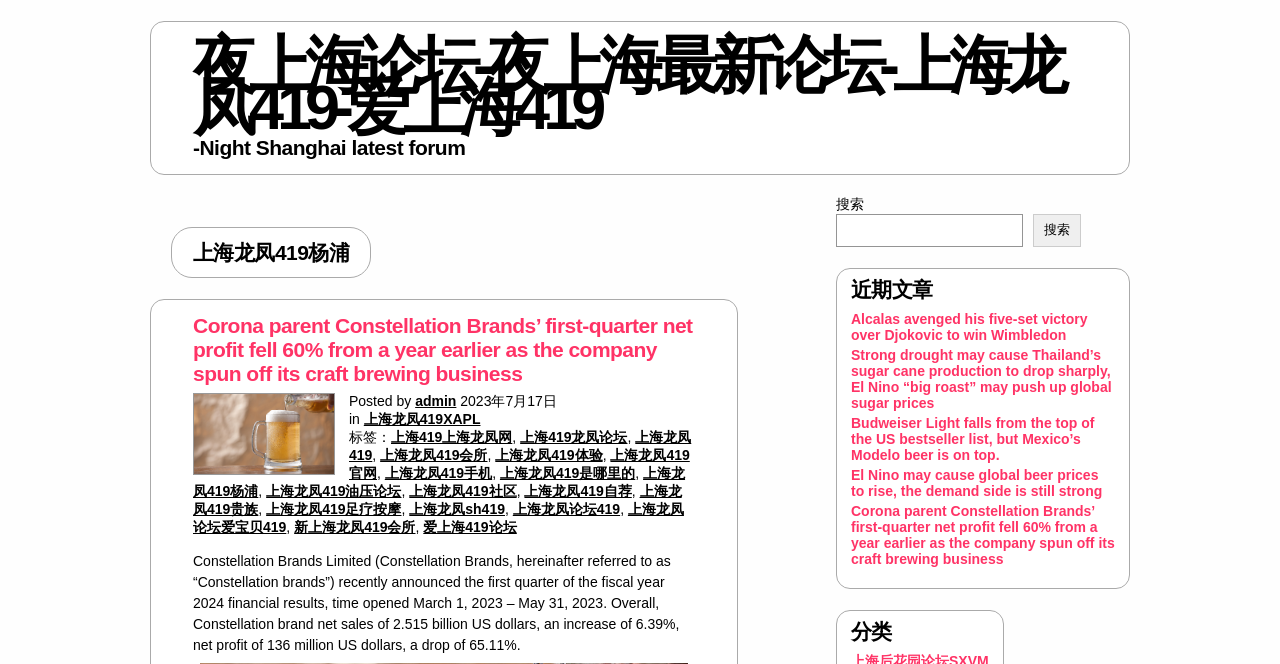Please give a short response to the question using one word or a phrase:
What is the topic of the first article?

Constellation Brands